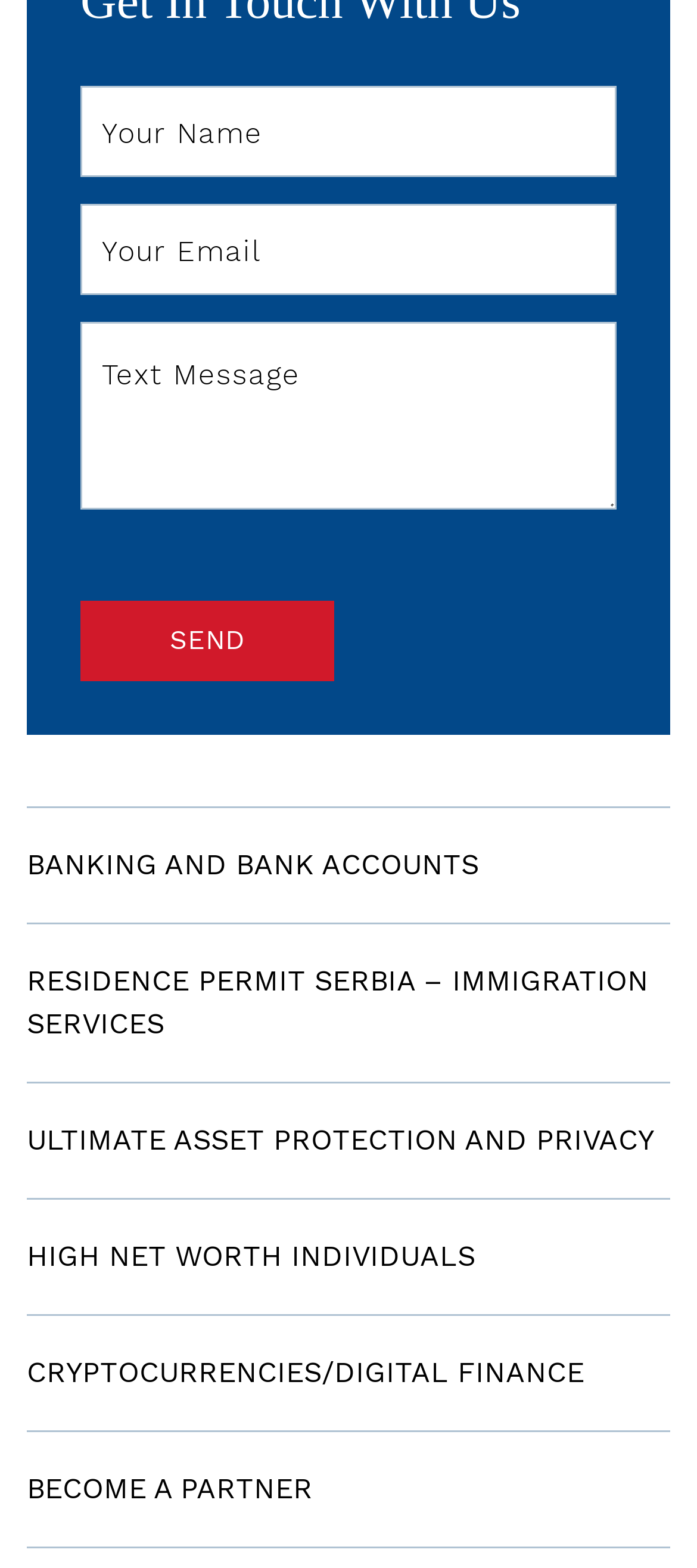From the given element description: "Cryptocurrencies/Digital Finance", find the bounding box for the UI element. Provide the coordinates as four float numbers between 0 and 1, in the order [left, top, right, bottom].

[0.038, 0.838, 0.962, 0.912]